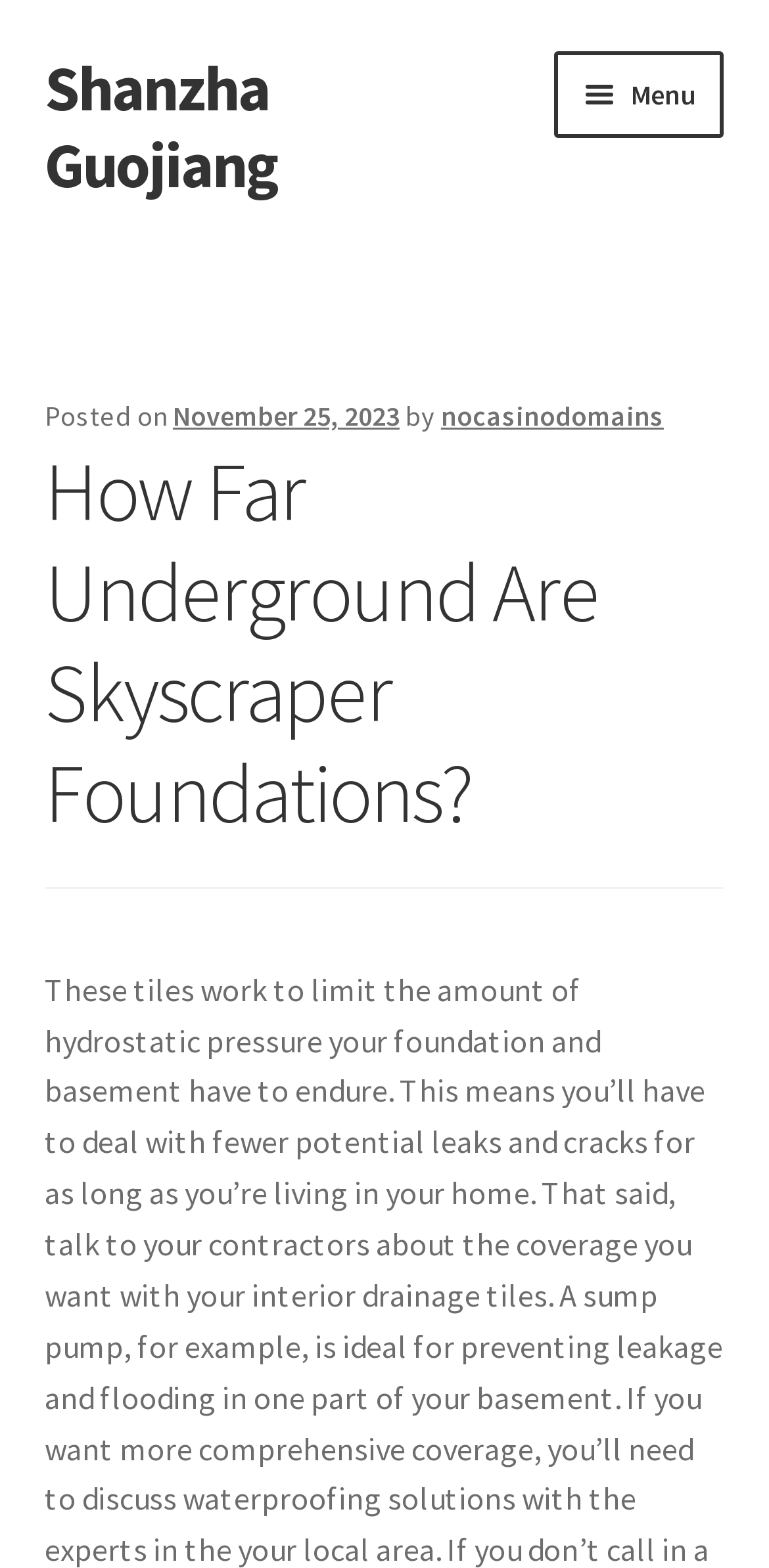Use the details in the image to answer the question thoroughly: 
What is the category of the content?

I found the category of the content by looking at the heading element with the text 'How Far Underground Are Skyscraper Foundations?' which suggests that the content is related to skyscraper foundations.